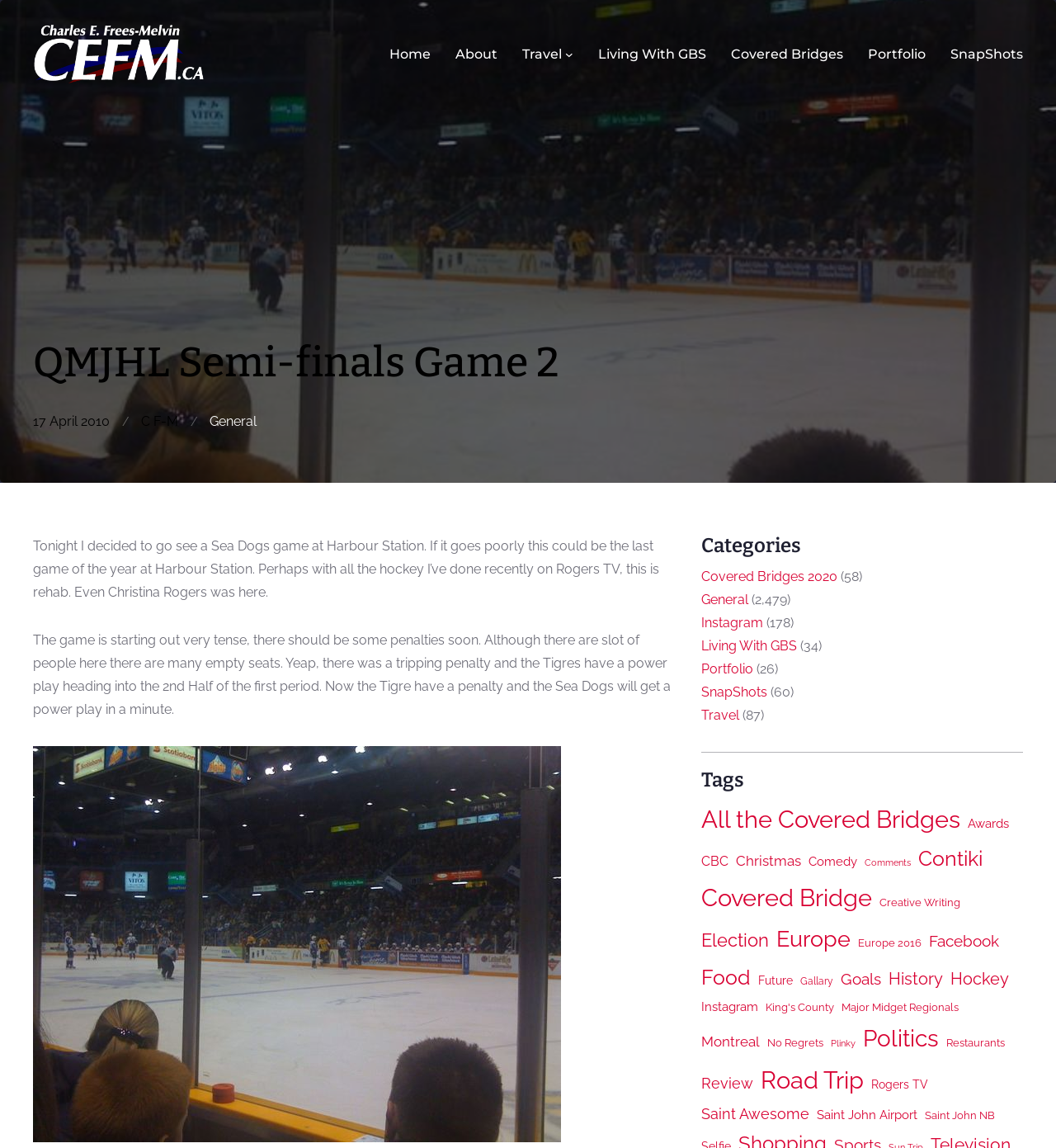Locate the bounding box coordinates of the clickable region to complete the following instruction: "Click the 'Home' link."

[0.369, 0.037, 0.408, 0.057]